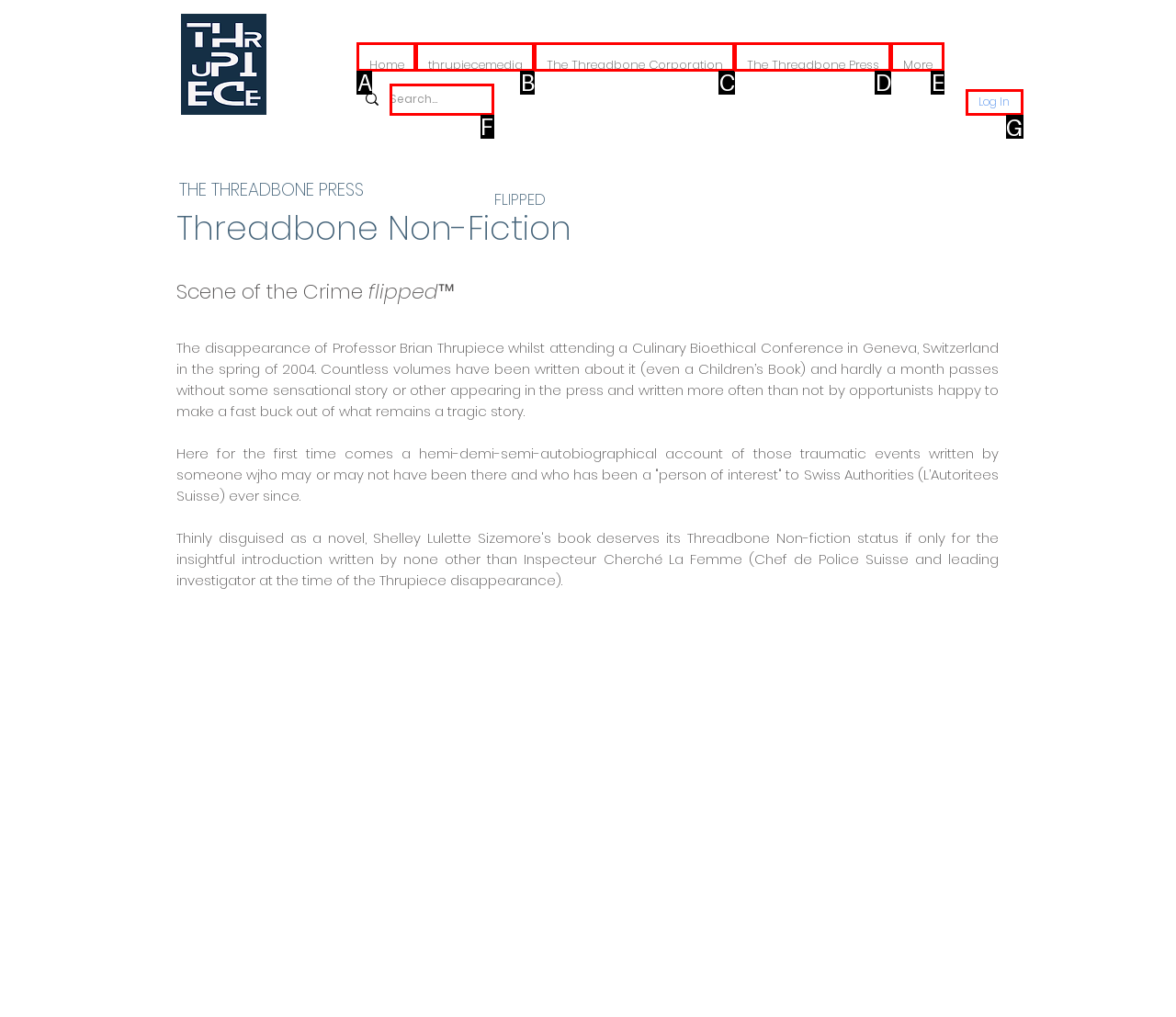Based on the description: aria-label="Search..." name="q" placeholder="Search...", select the HTML element that best fits. Reply with the letter of the correct choice from the options given.

F